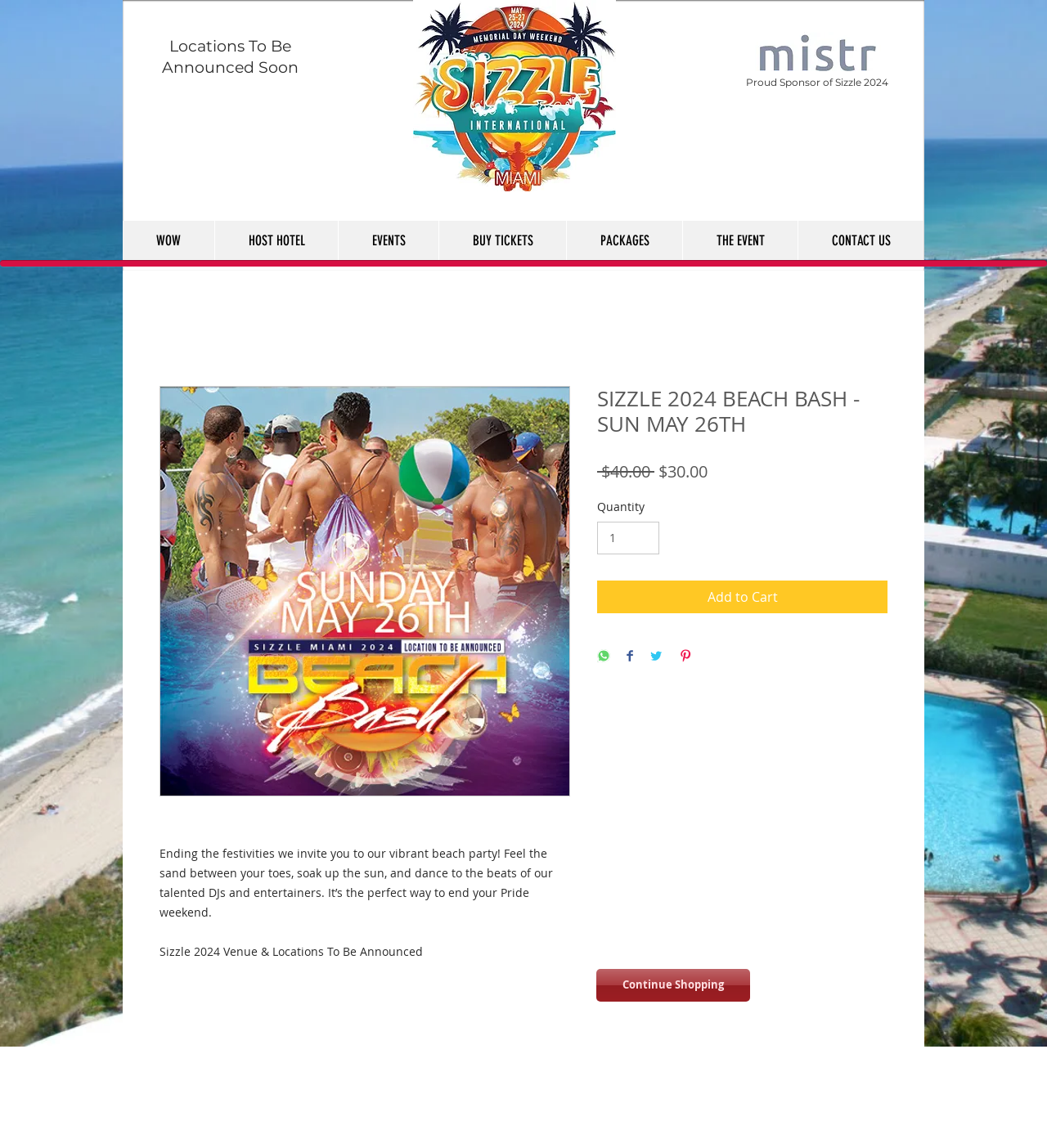What is the minimum quantity of tickets that can be purchased?
Please provide a detailed and thorough answer to the question.

I found the minimum quantity of tickets that can be purchased by looking at the spinbutton element with the label 'Quantity' and found that the valuemin is 1.